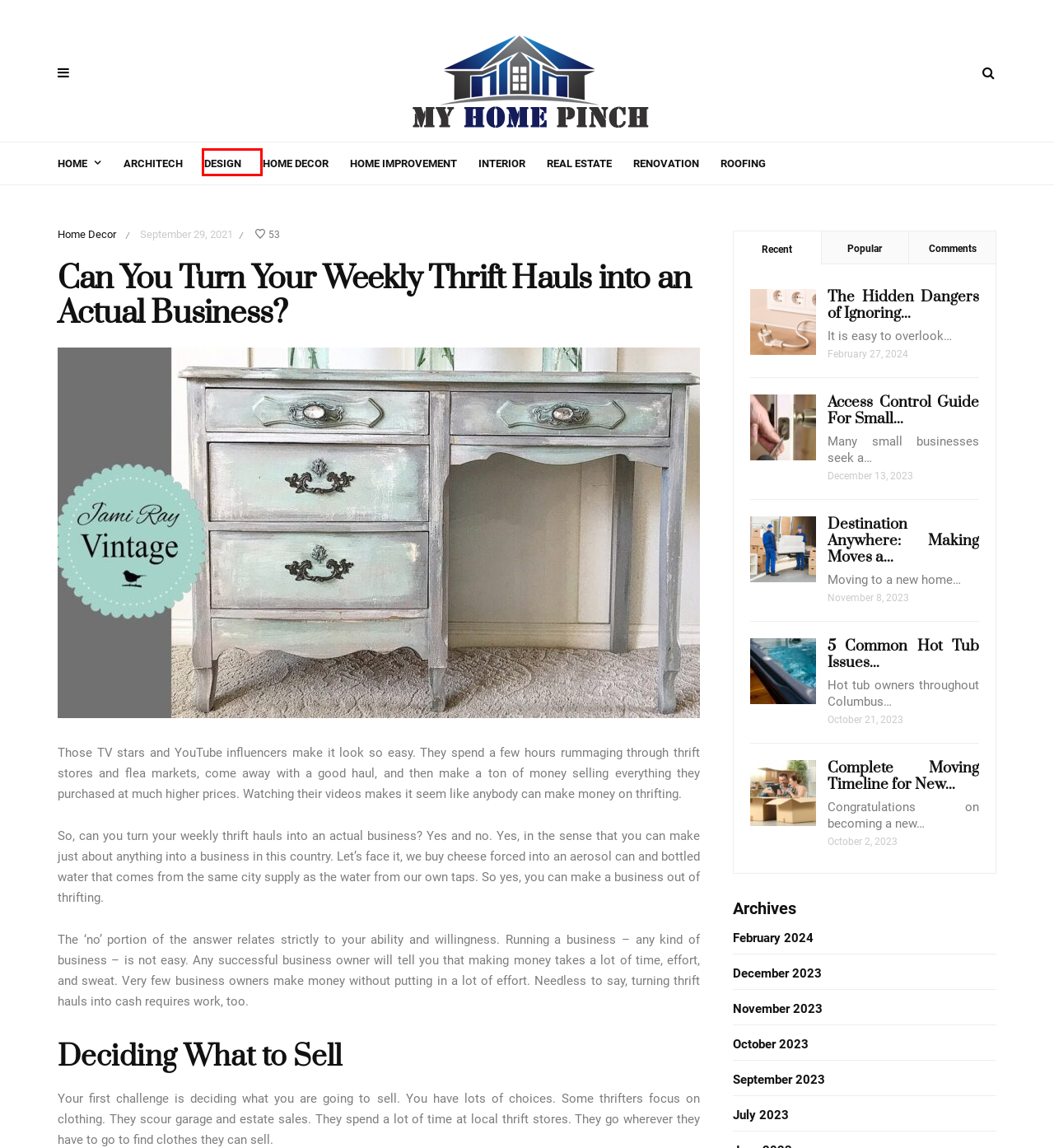You see a screenshot of a webpage with a red bounding box surrounding an element. Pick the webpage description that most accurately represents the new webpage after interacting with the element in the red bounding box. The options are:
A. Renovation Archives - My Home Pinch
B. My Home Pinch -
C. Roofing Archives - My Home Pinch
D. Home Decor Archives - My Home Pinch
E. Design Archives - My Home Pinch
F. 5 Common Hot Tub Issues That An Electrician In Columbus OH Can Help Fix! - My Home Pinch
G. Interior Archives - My Home Pinch
H. Architech Archives - My Home Pinch

E